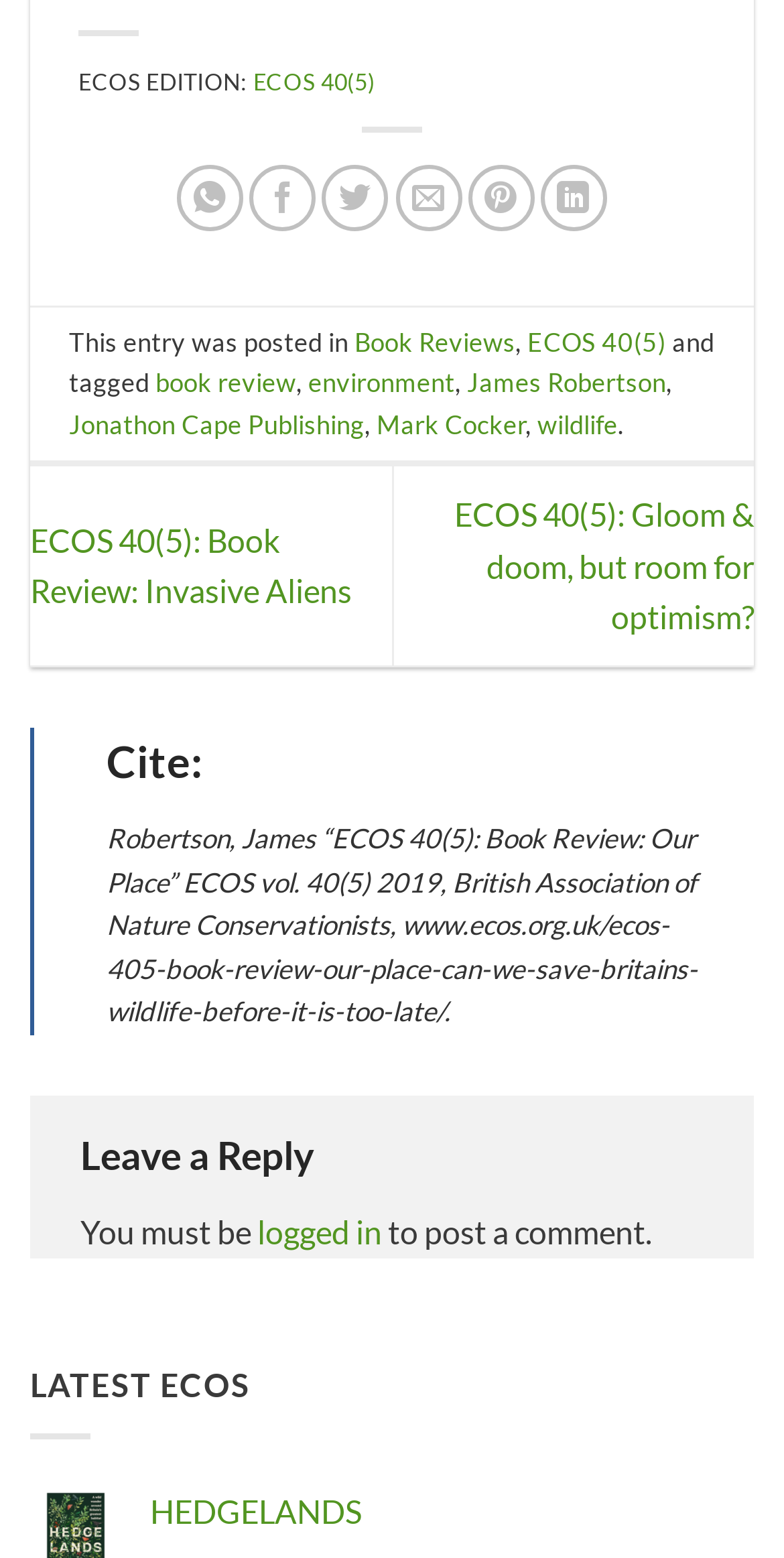Please identify the bounding box coordinates of the clickable area that will allow you to execute the instruction: "Share on WhatsApp".

[0.226, 0.106, 0.311, 0.149]